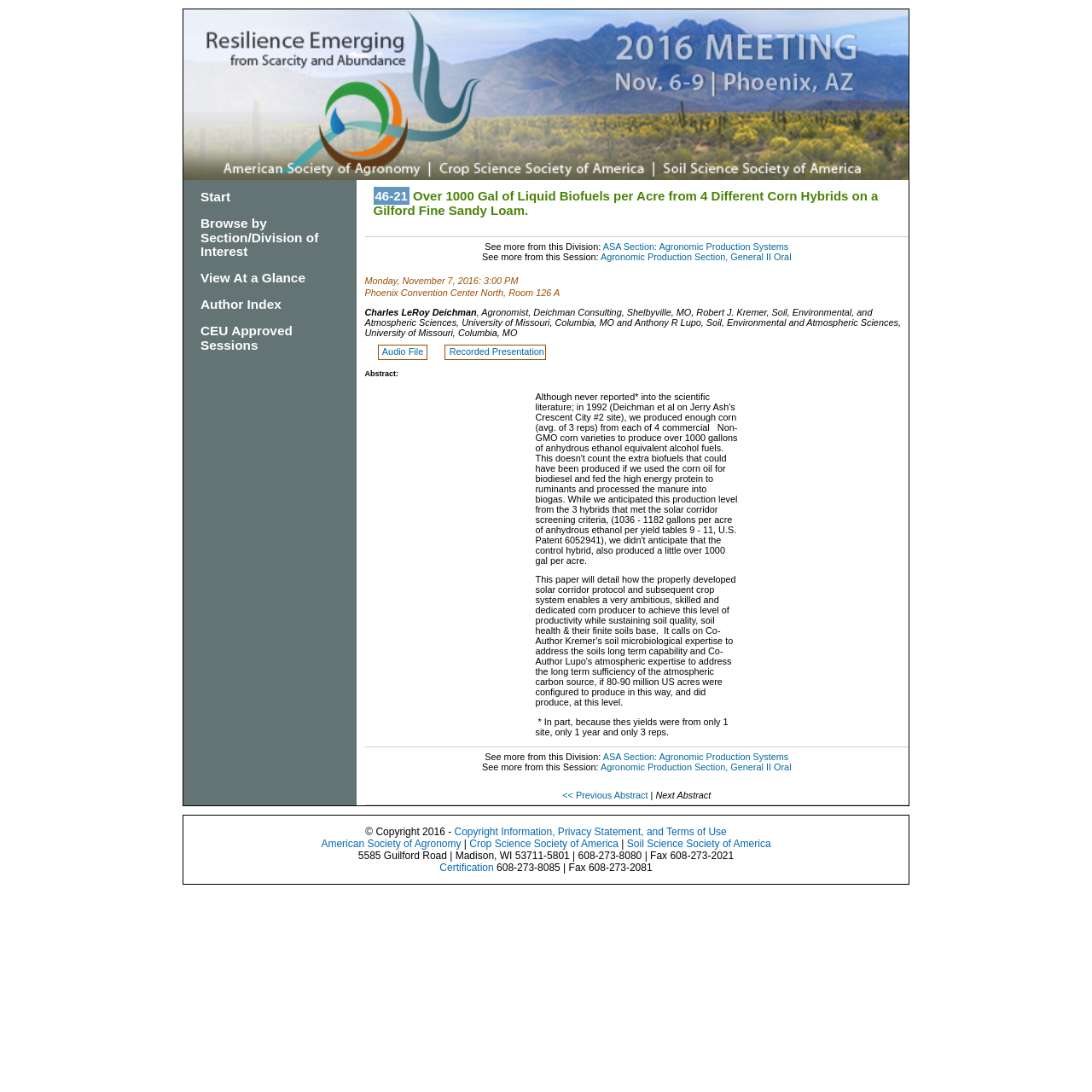Please locate the bounding box coordinates of the element that needs to be clicked to achieve the following instruction: "View Audio File". The coordinates should be four float numbers between 0 and 1, i.e., [left, top, right, bottom].

[0.35, 0.317, 0.39, 0.327]